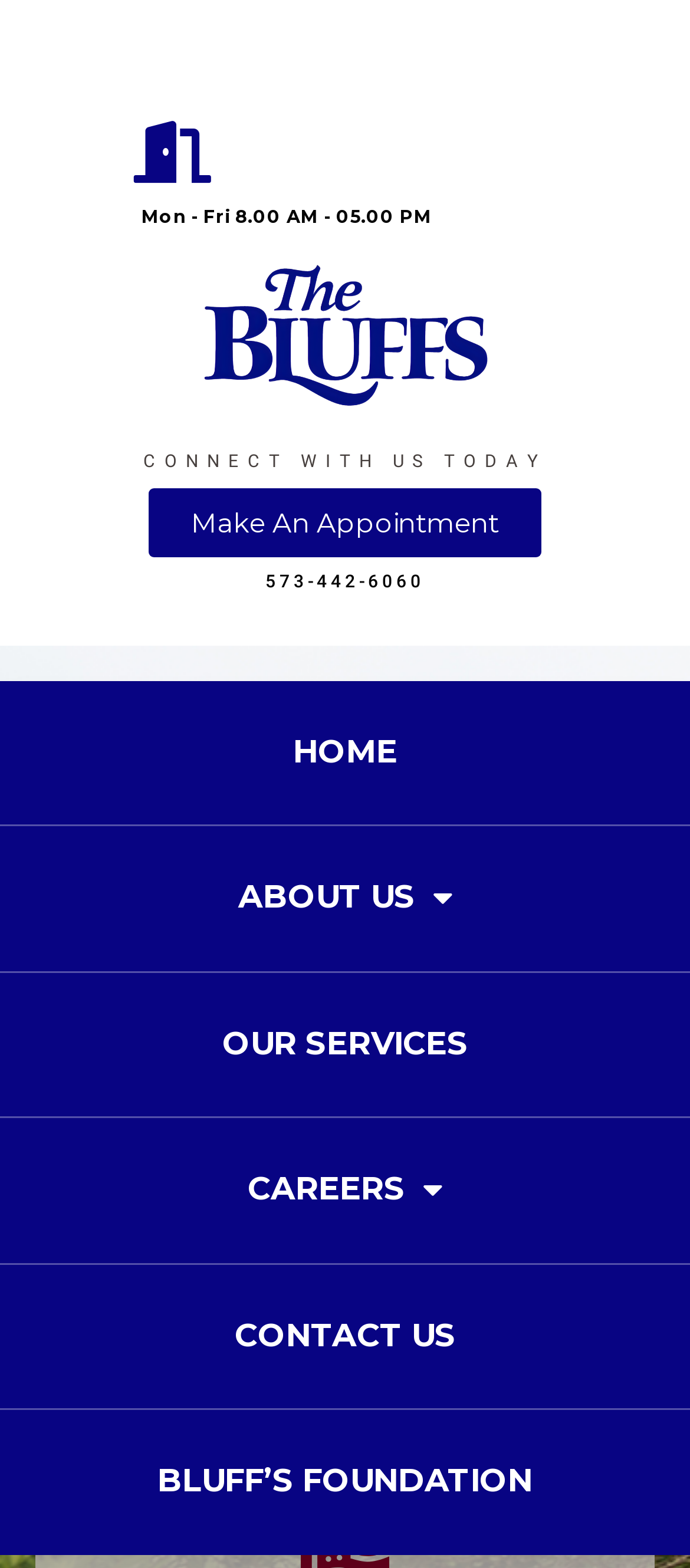Respond to the question with just a single word or phrase: 
What kind of care do they provide?

Variety of Care